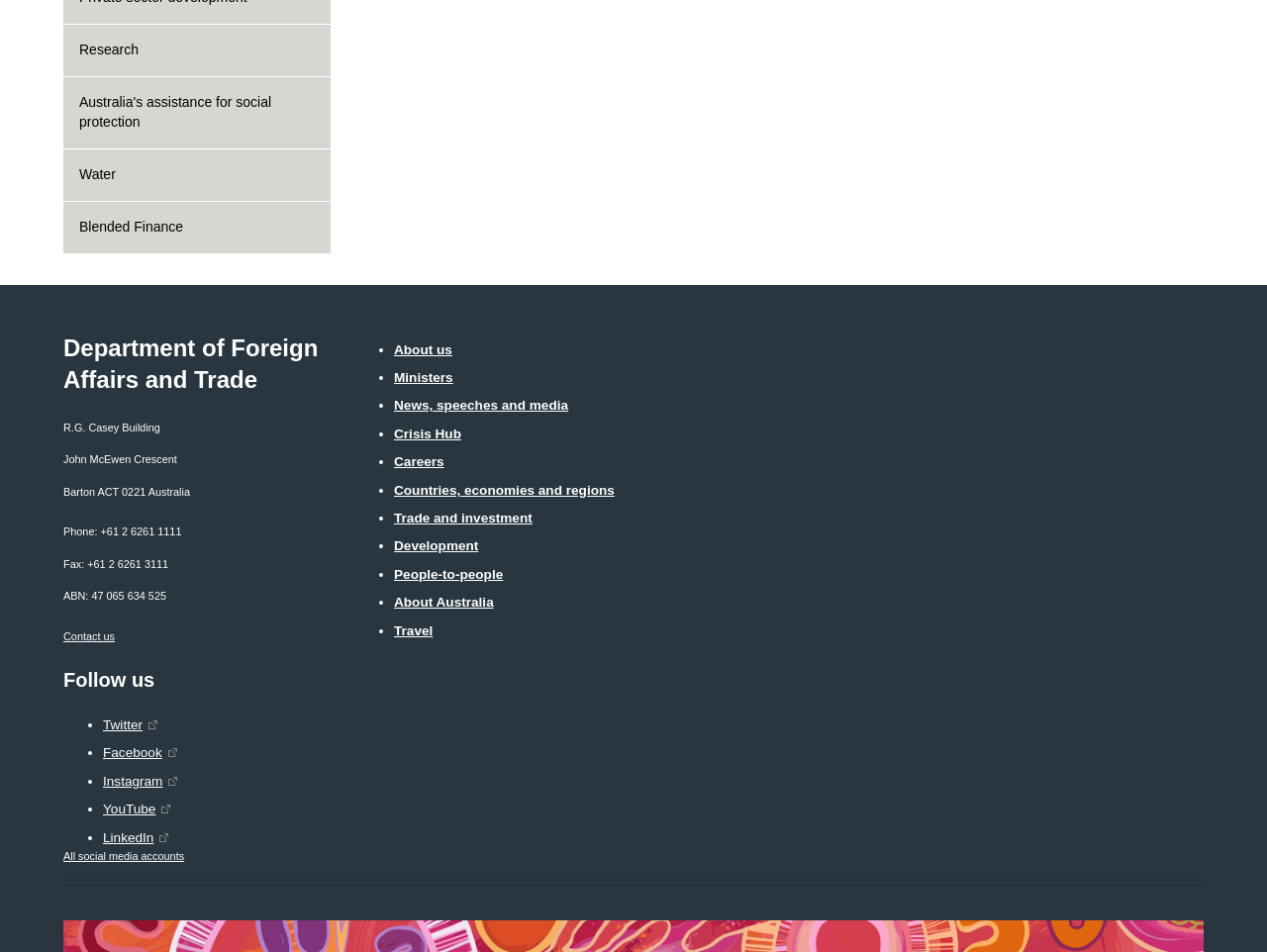Please give a succinct answer to the question in one word or phrase:
What is the phone number of the Department of Foreign Affairs and Trade?

+61 2 6261 1111